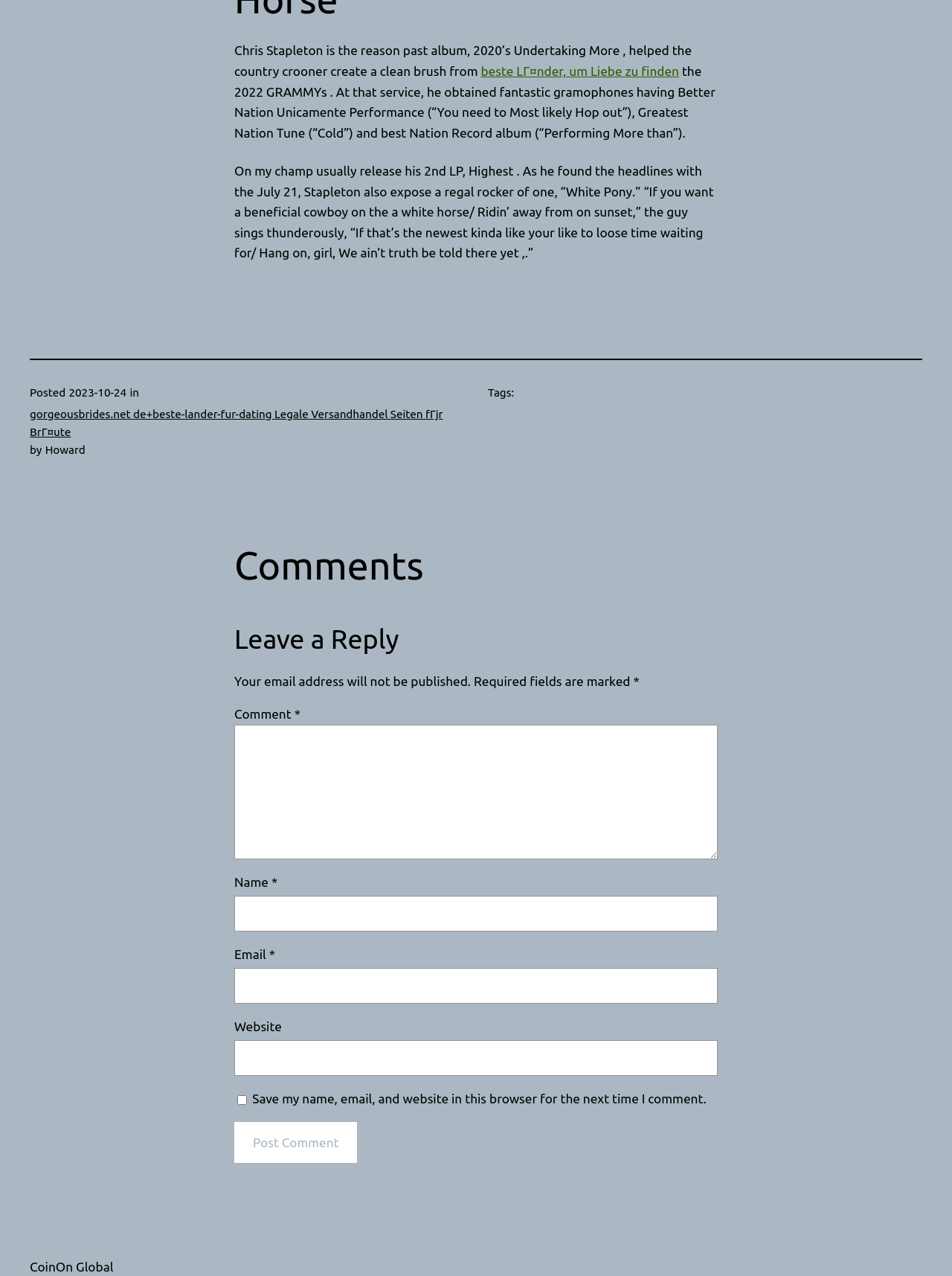Identify the bounding box coordinates for the element that needs to be clicked to fulfill this instruction: "Click the link to visit gorgeousbrides.net". Provide the coordinates in the format of four float numbers between 0 and 1: [left, top, right, bottom].

[0.031, 0.319, 0.465, 0.343]